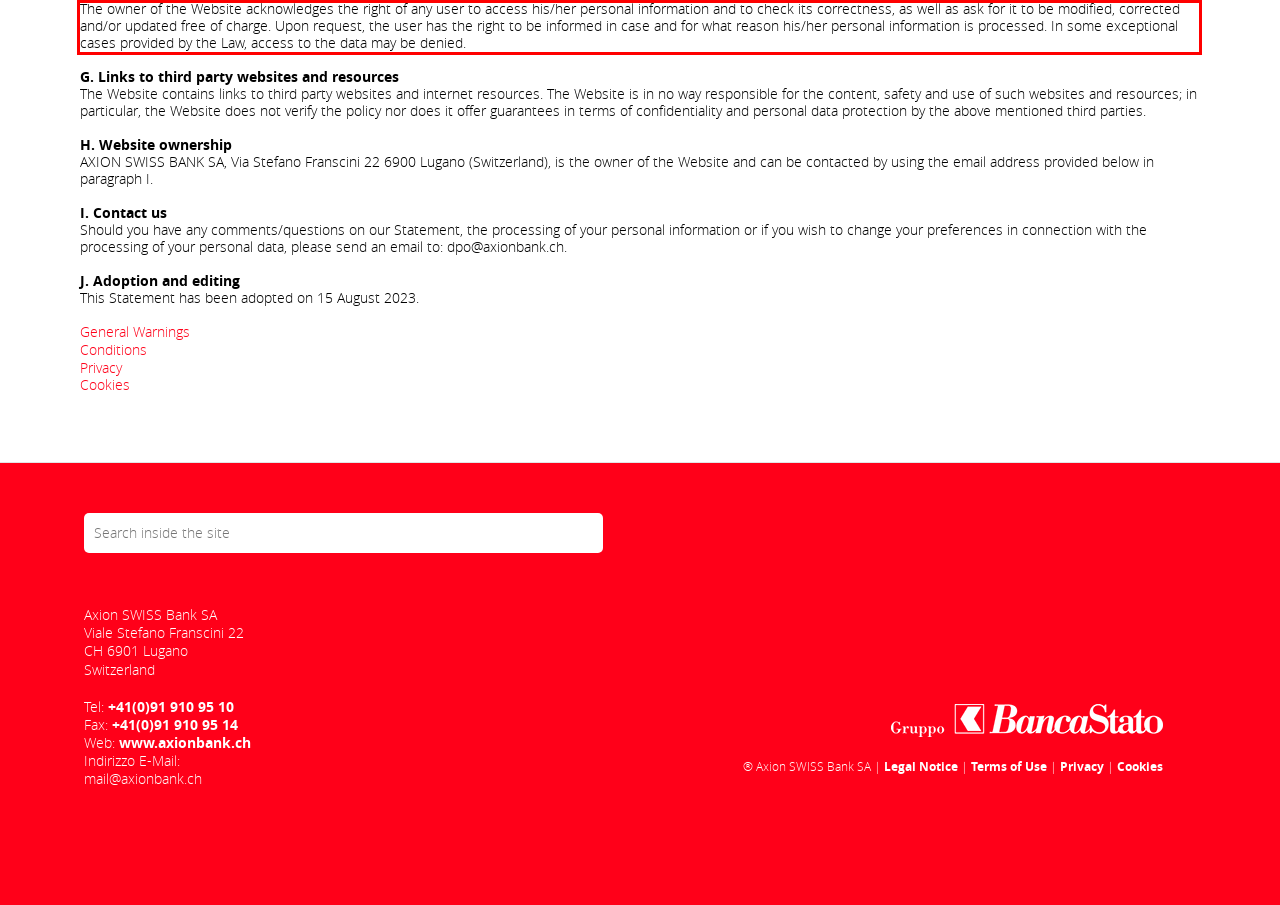You are provided with a screenshot of a webpage that includes a UI element enclosed in a red rectangle. Extract the text content inside this red rectangle.

The owner of the Website acknowledges the right of any user to access his/her personal information and to check its correctness, as well as ask for it to be modified, corrected and/or updated free of charge. Upon request, the user has the right to be informed in case and for what reason his/her personal information is processed. In some exceptional cases provided by the Law, access to the data may be denied.